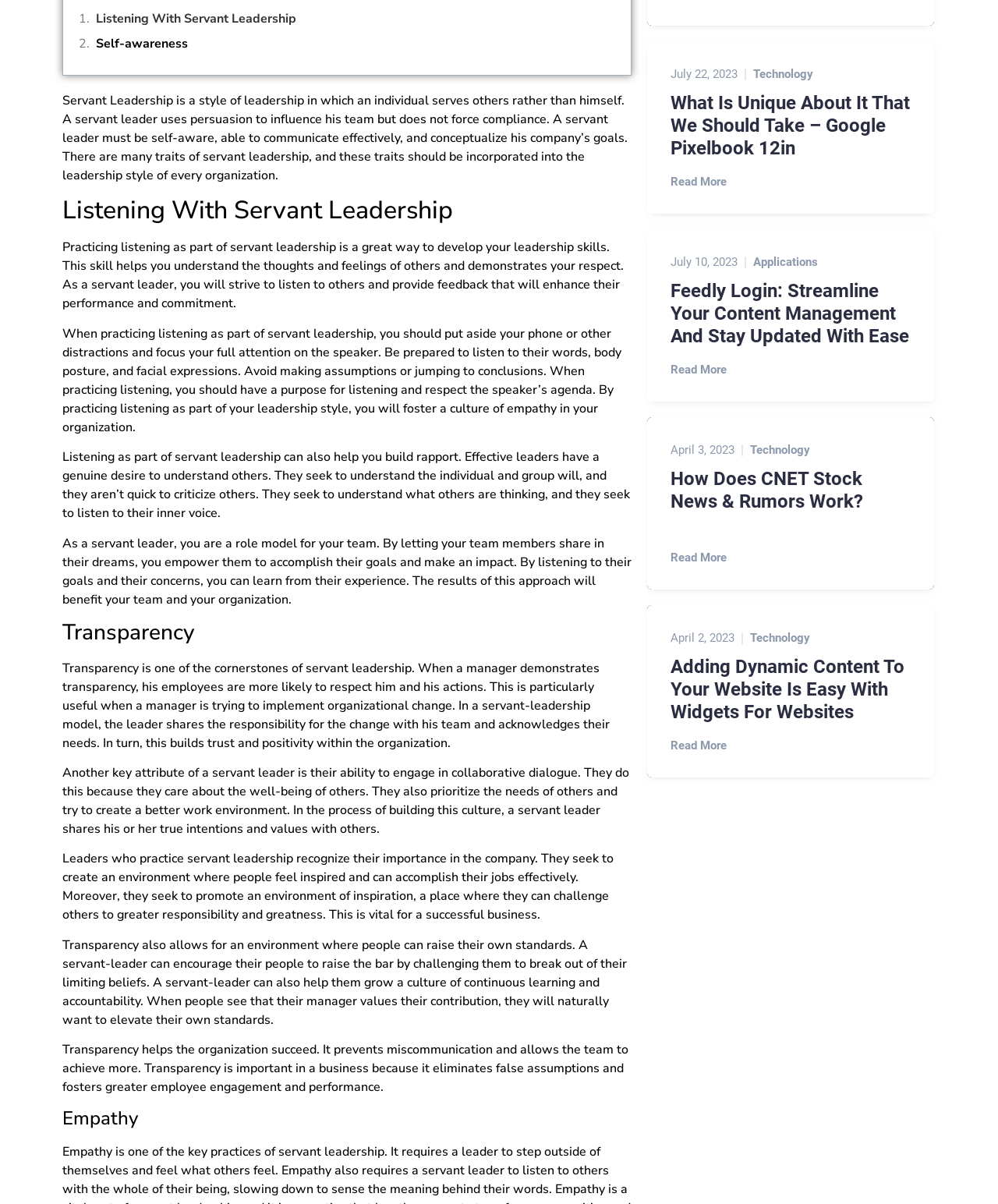Give the bounding box coordinates for the element described by: "Technology".

[0.755, 0.057, 0.815, 0.067]